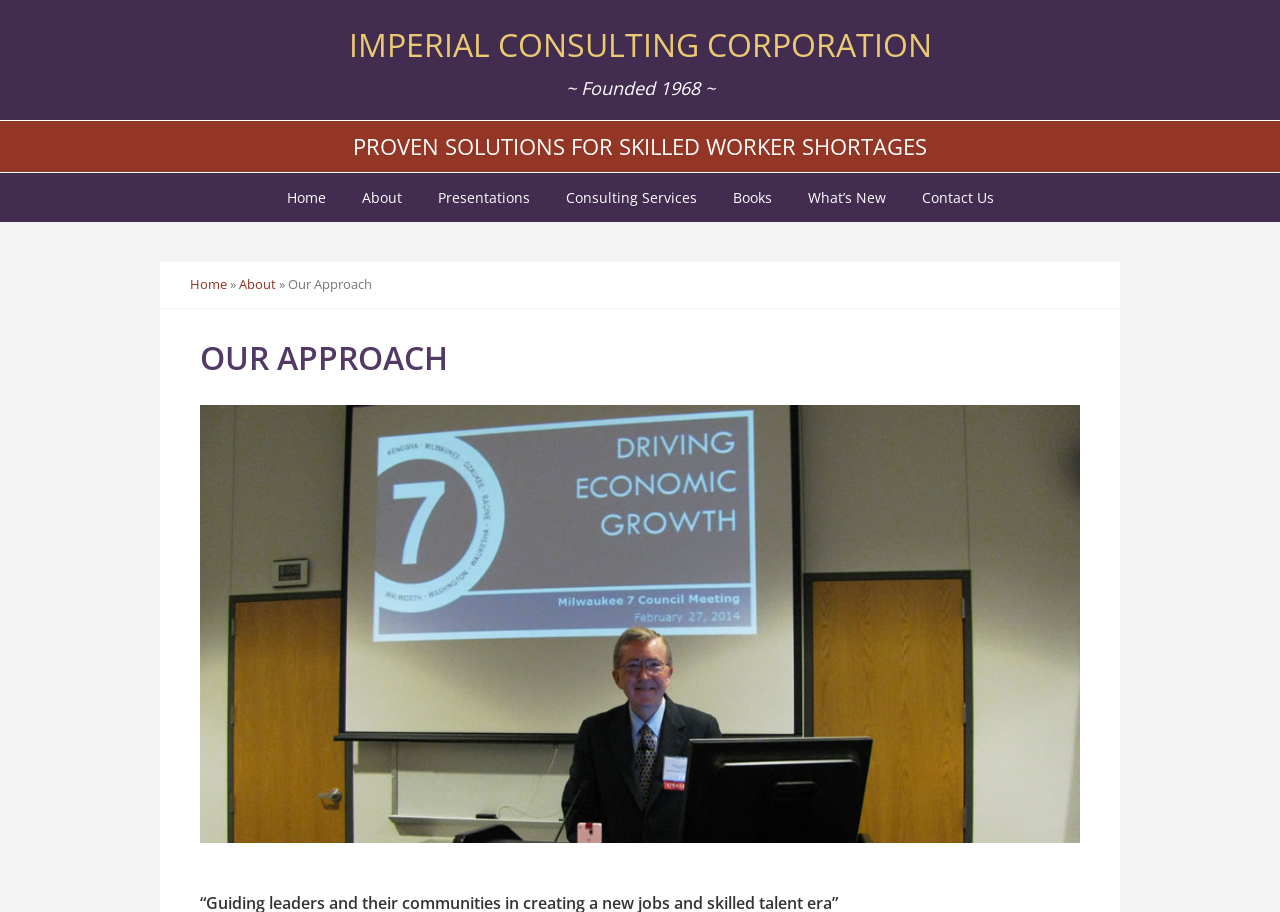Find the bounding box coordinates for the element described here: "Contact Us".

[0.707, 0.19, 0.789, 0.244]